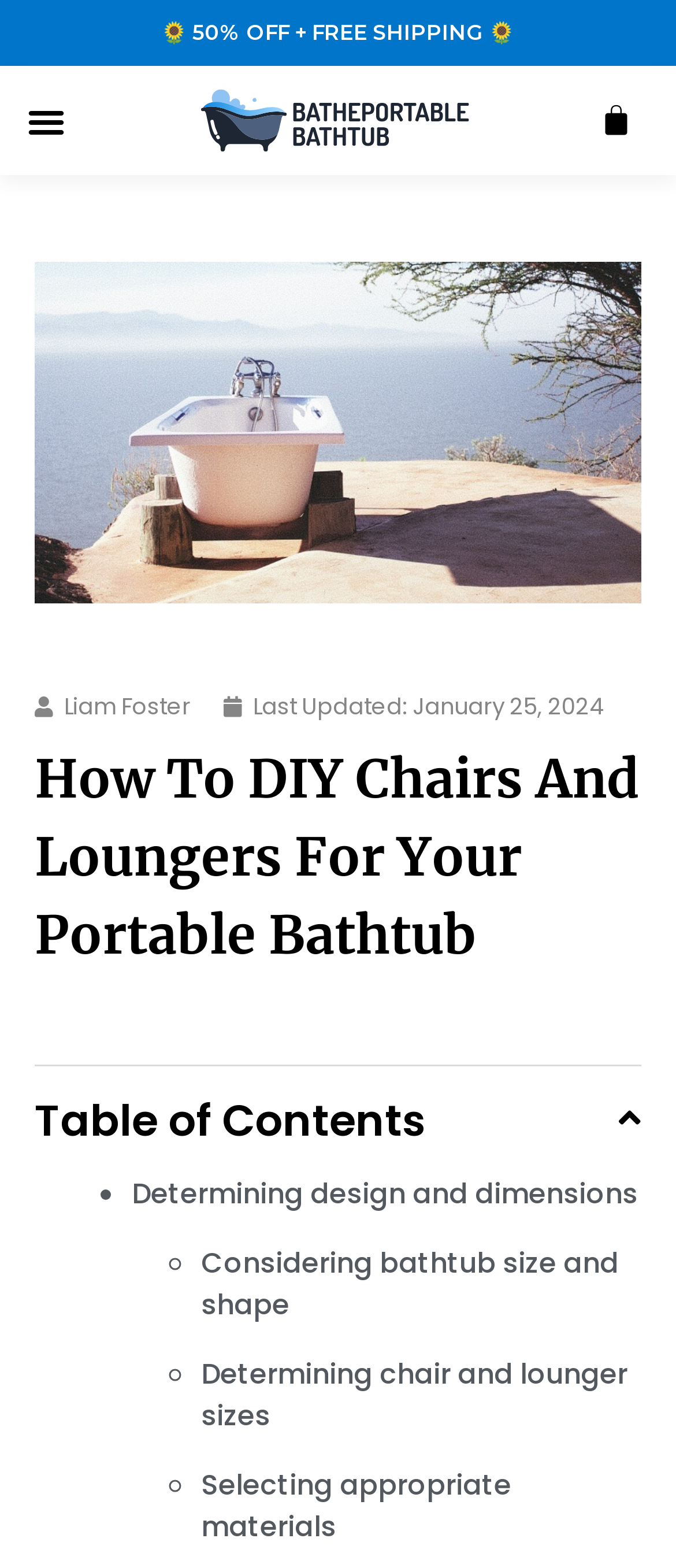Identify the bounding box coordinates of the clickable region necessary to fulfill the following instruction: "Check the last updated time". The bounding box coordinates should be four float numbers between 0 and 1, i.e., [left, top, right, bottom].

[0.61, 0.44, 0.895, 0.461]